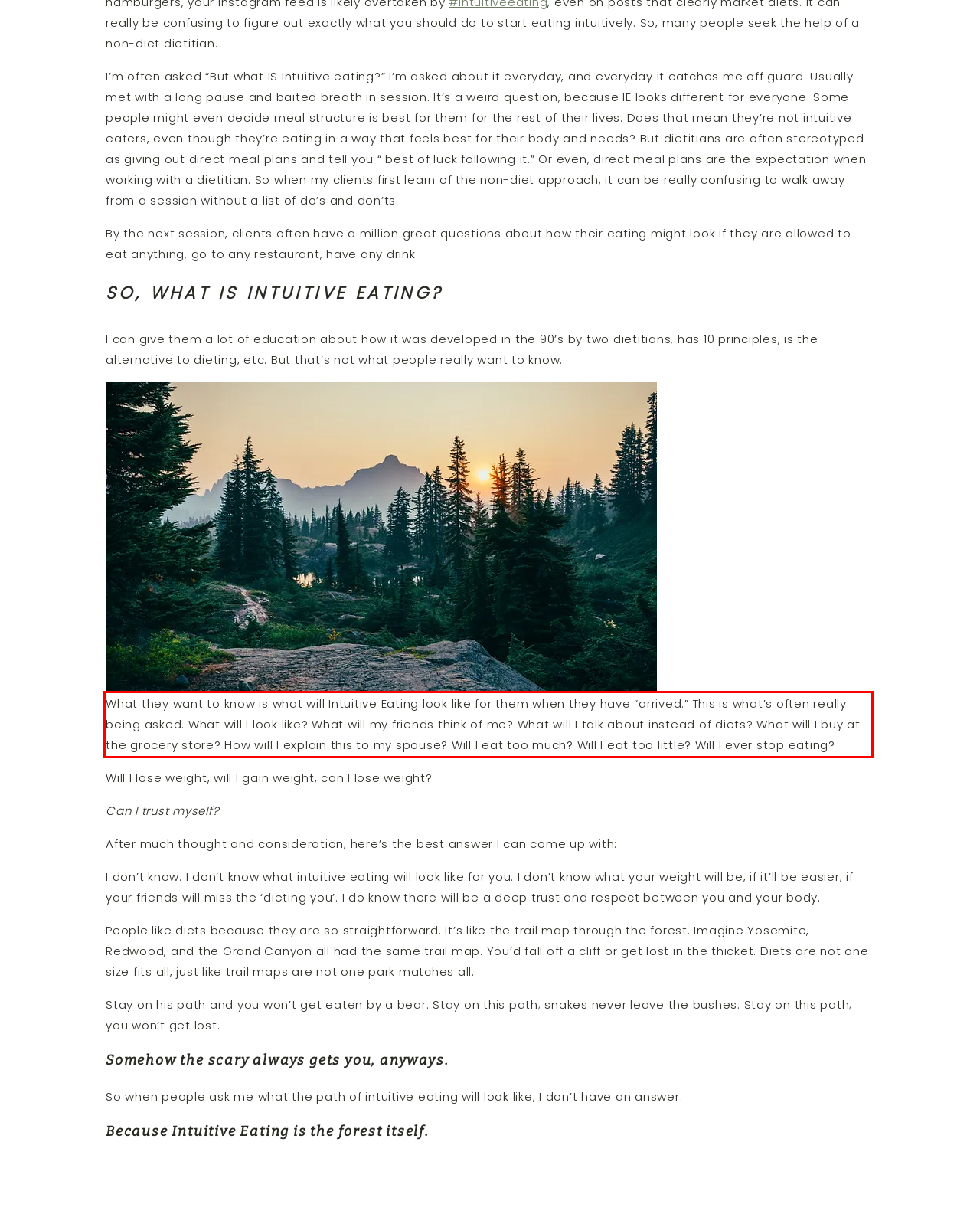Please analyze the provided webpage screenshot and perform OCR to extract the text content from the red rectangle bounding box.

What they want to know is what will Intuitive Eating look like for them when they have “arrived.” This is what’s often really being asked. What will I look like? What will my friends think of me? What will I talk about instead of diets? What will I buy at the grocery store? How will I explain this to my spouse? Will I eat too much? Will I eat too little? Will I ever stop eating?